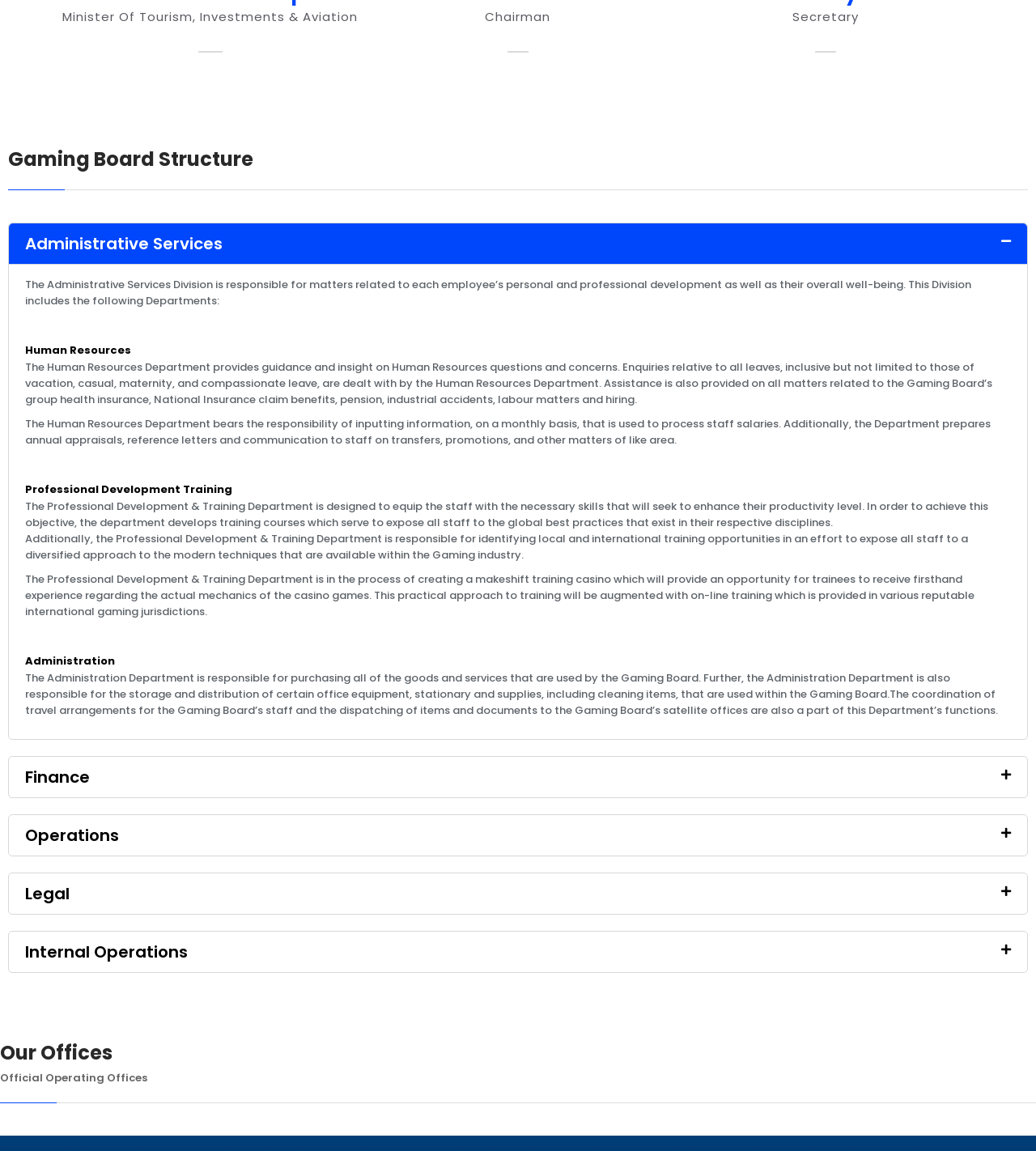What is the title of the structure described on this webpage?
Based on the image, please offer an in-depth response to the question.

The title of the structure described on this webpage is 'Gaming Board Structure', which is indicated by the heading element with the text 'Gaming Board Structure' at the top of the webpage.